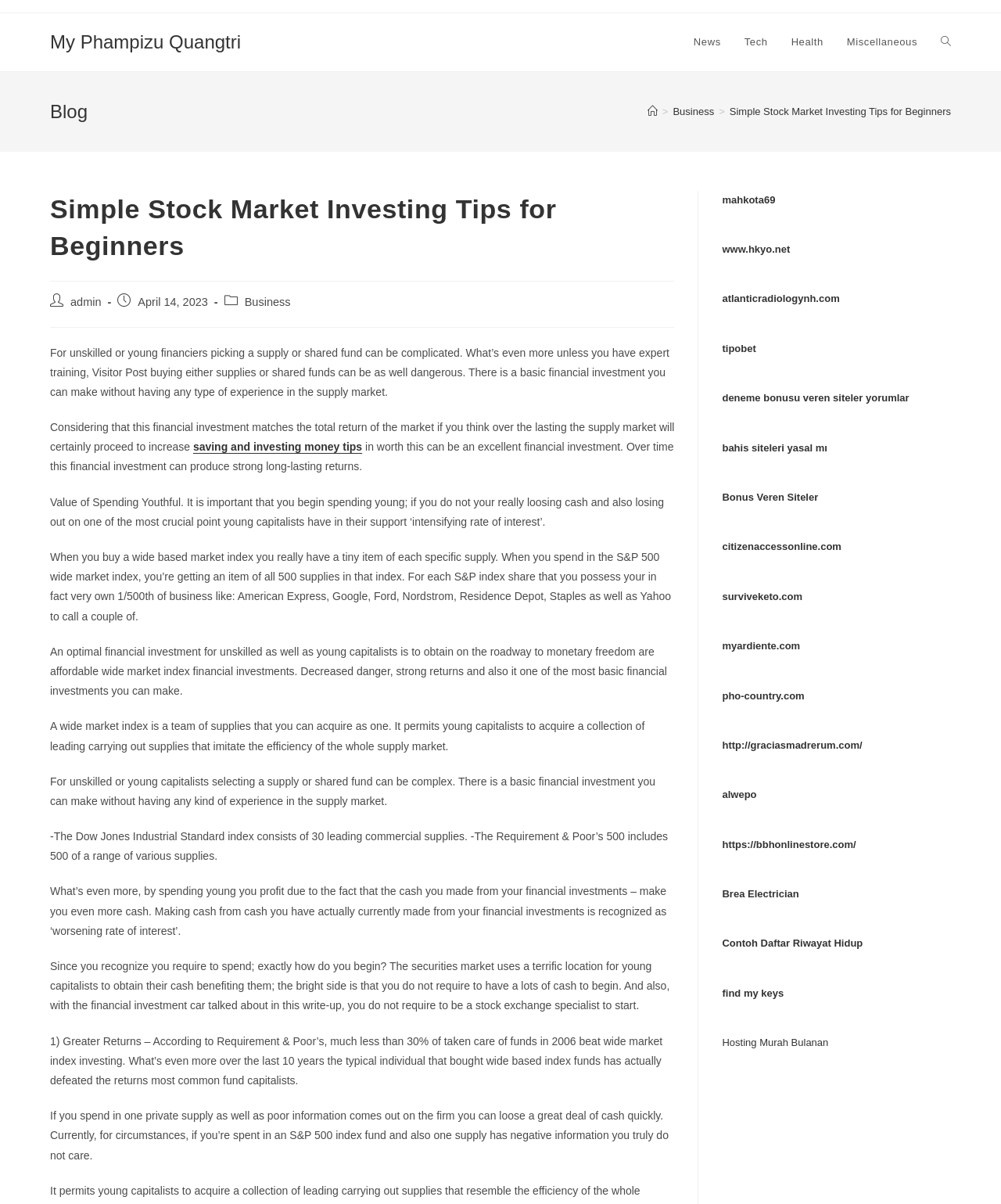Using the format (top-left x, top-left y, bottom-right x, bottom-right y), provide the bounding box coordinates for the described UI element. All values should be floating point numbers between 0 and 1: Service Area

None